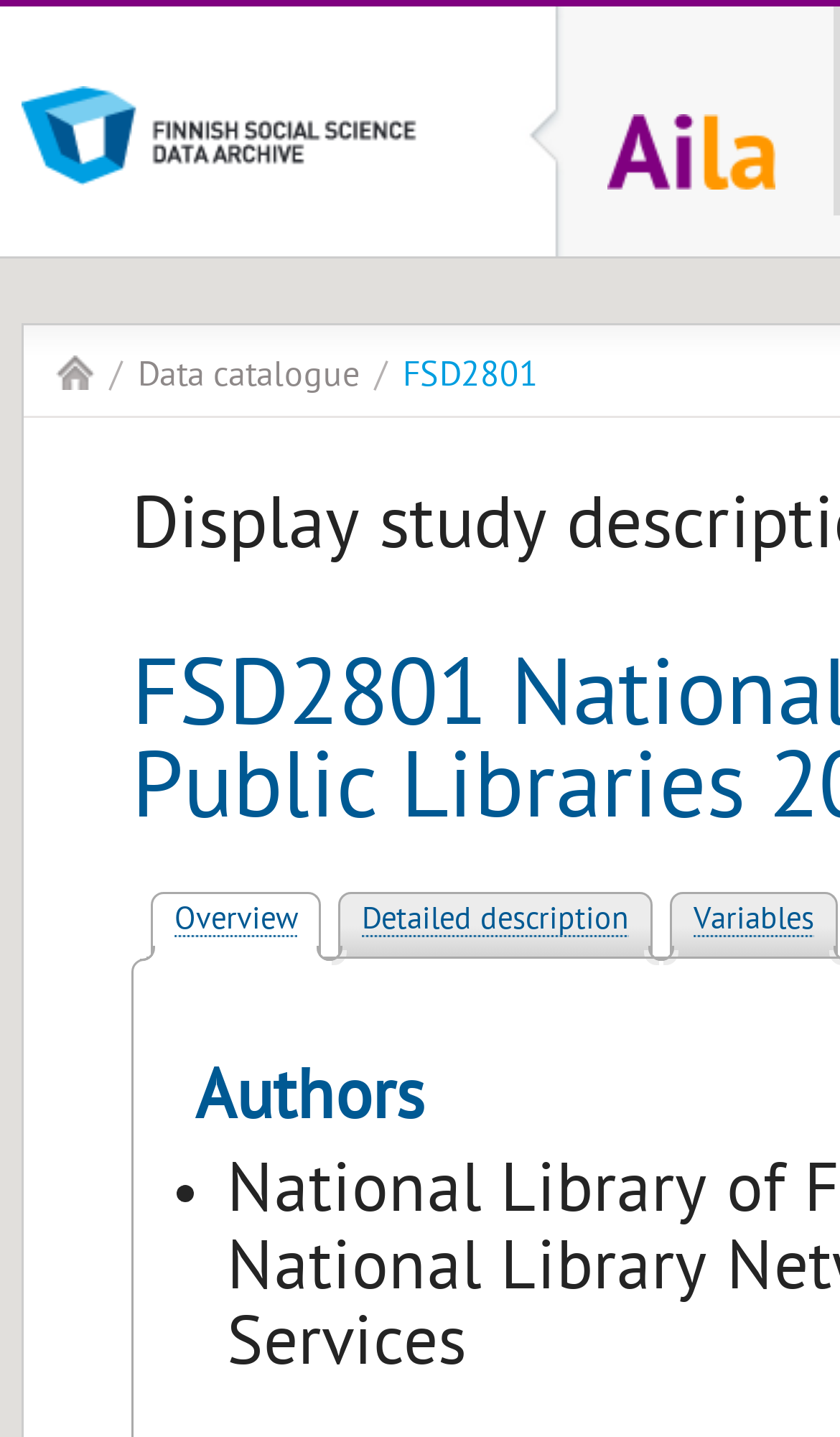Please answer the following question using a single word or phrase: 
What is the last link in the detailed description section?

Variables